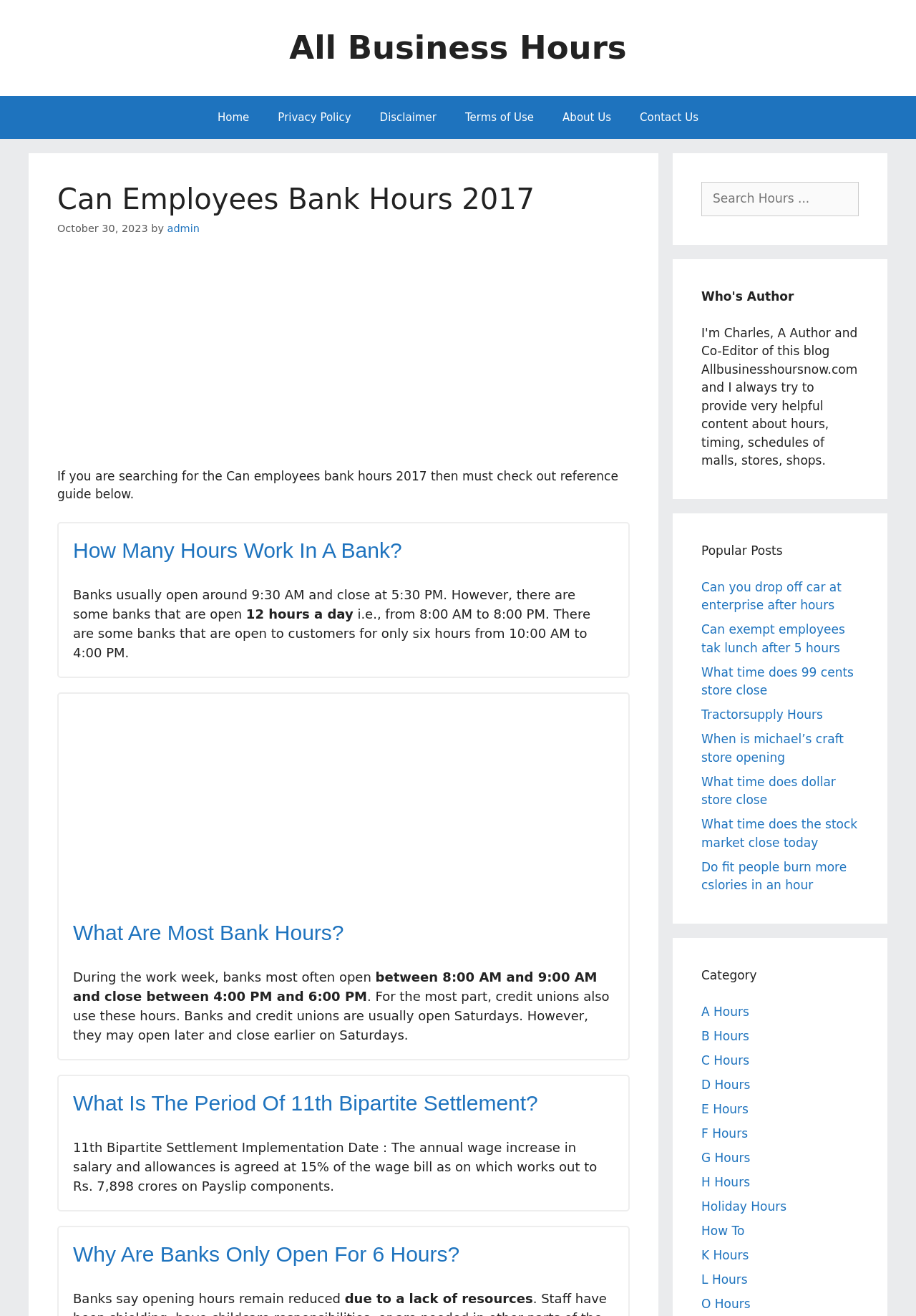Why are banks only open for 6 hours?
Look at the image and answer the question with a single word or phrase.

Lack of resources